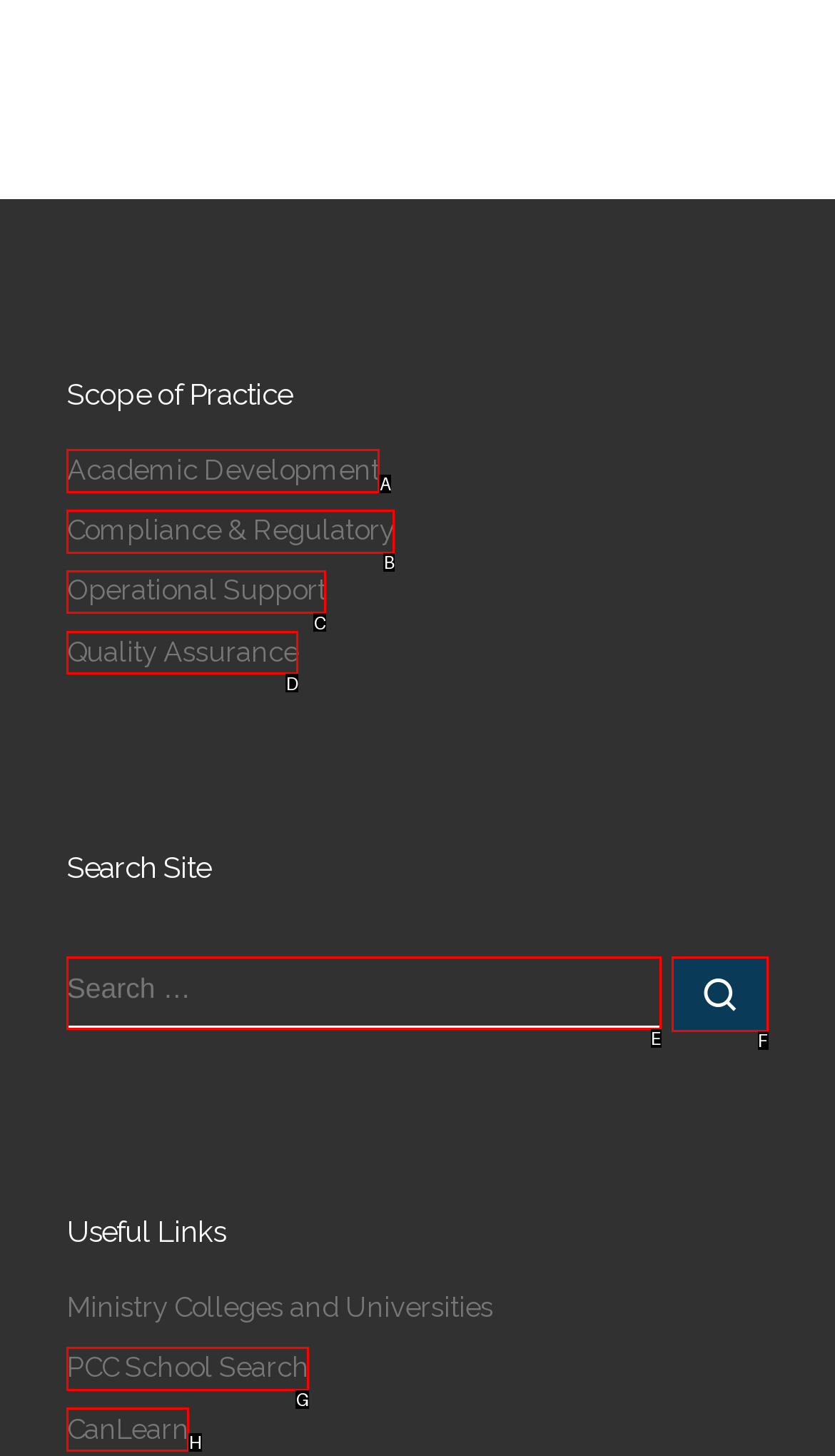Find the option that fits the given description: Operational Support
Answer with the letter representing the correct choice directly.

C